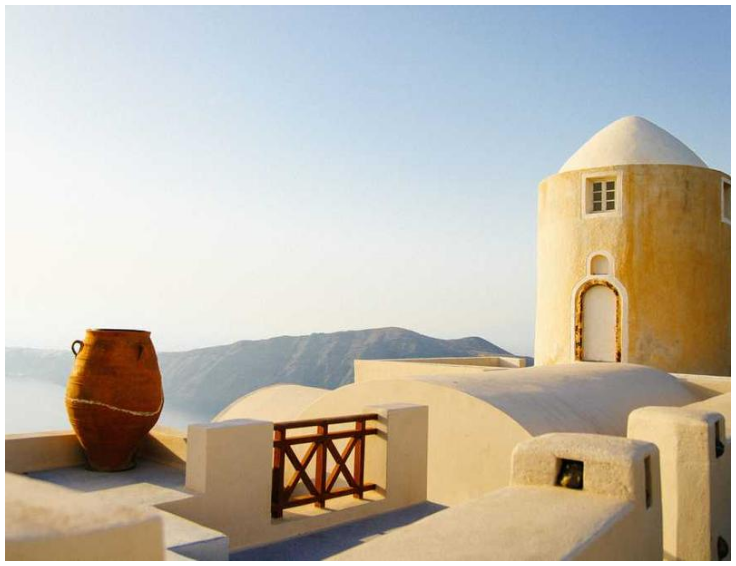What time of day is depicted?
Examine the image and provide an in-depth answer to the question.

The soft light in the image suggests a peaceful ambiance, which is typical of early morning or late afternoon, when the sun is not too high in the sky.